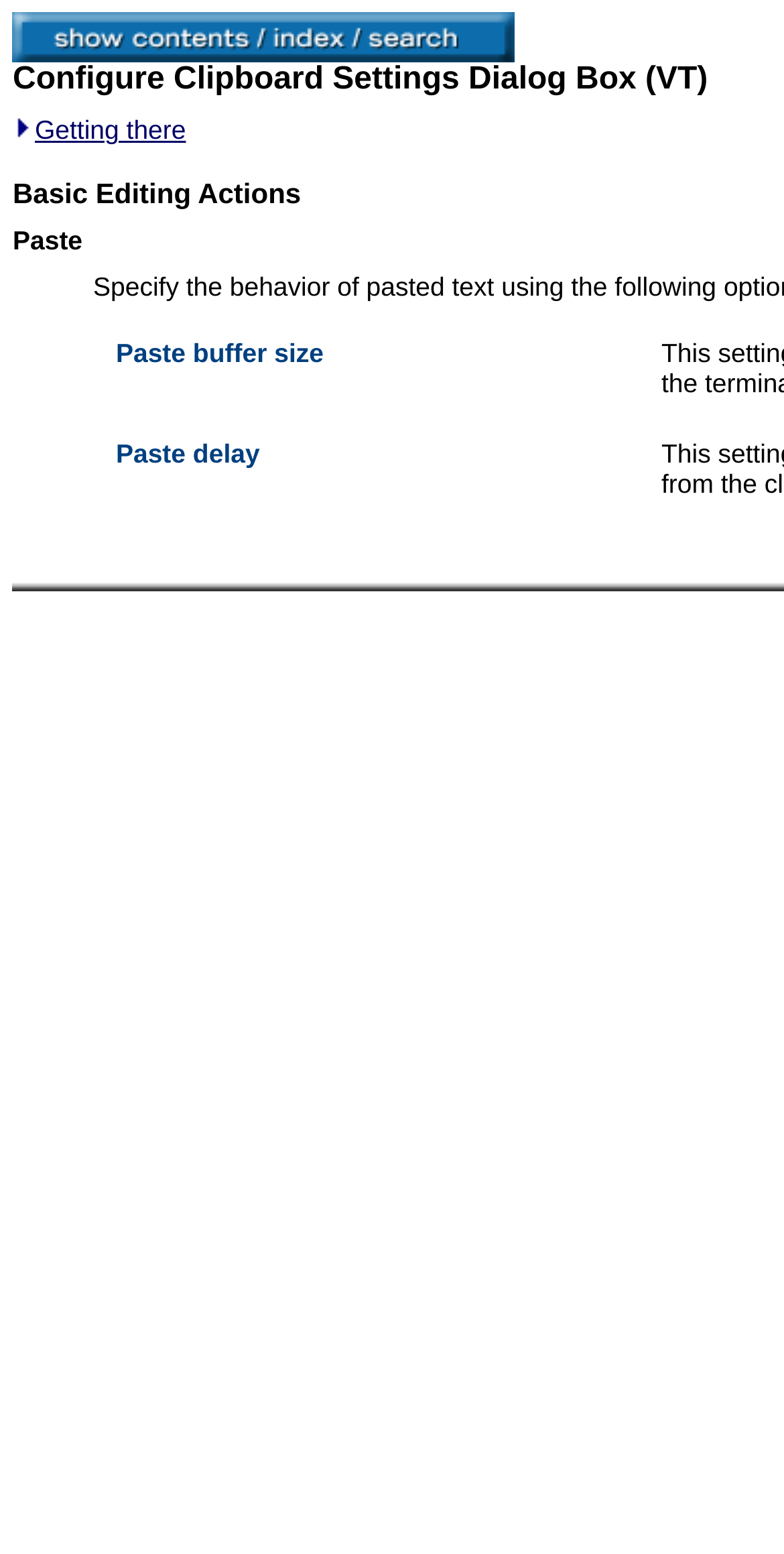Based on the description "Getting there", find the bounding box of the specified UI element.

[0.016, 0.074, 0.237, 0.094]